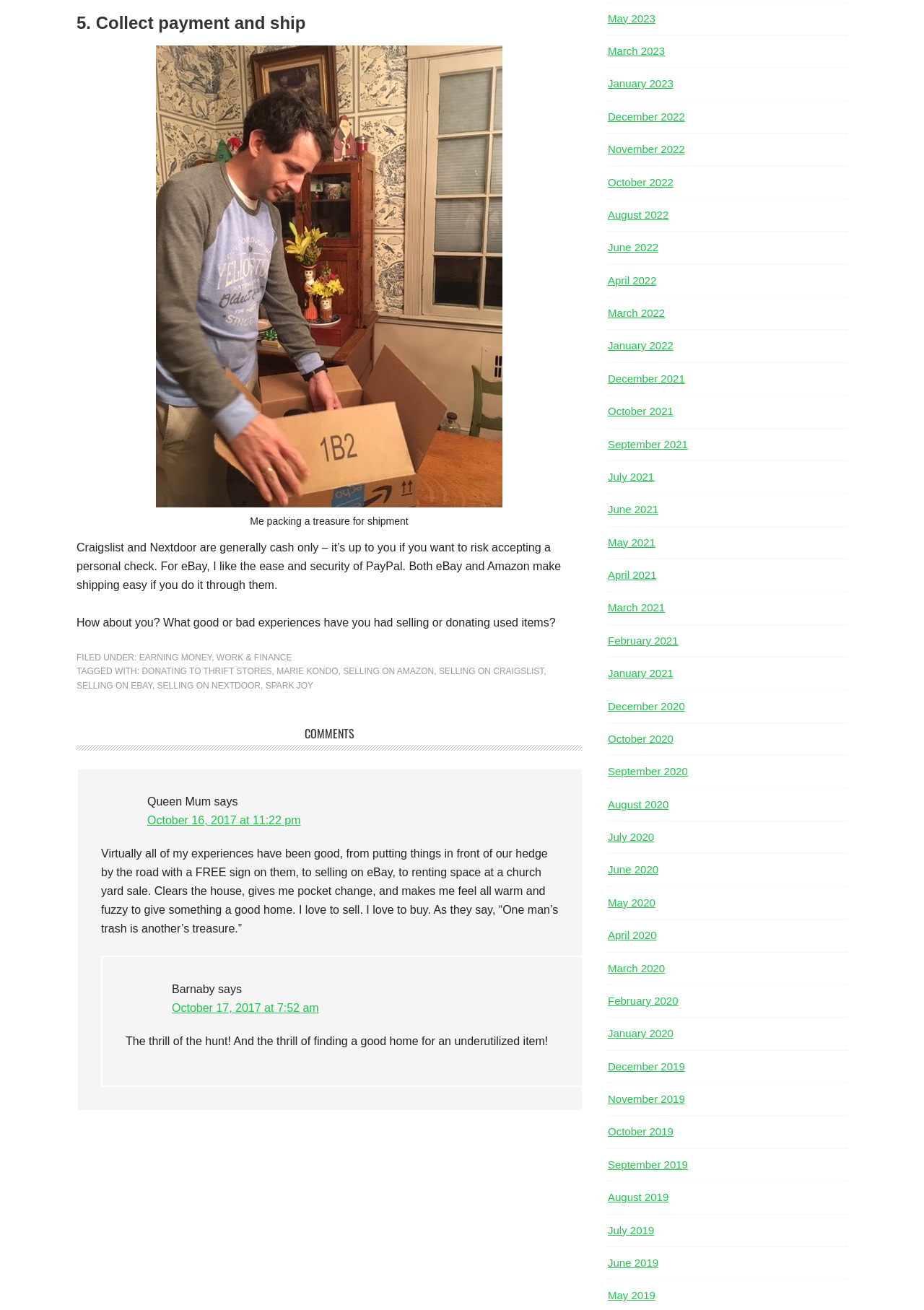Please identify the bounding box coordinates of the region to click in order to complete the given instruction: "Click on the link to selling on Craigslist". The coordinates should be four float numbers between 0 and 1, i.e., [left, top, right, bottom].

[0.475, 0.509, 0.588, 0.517]